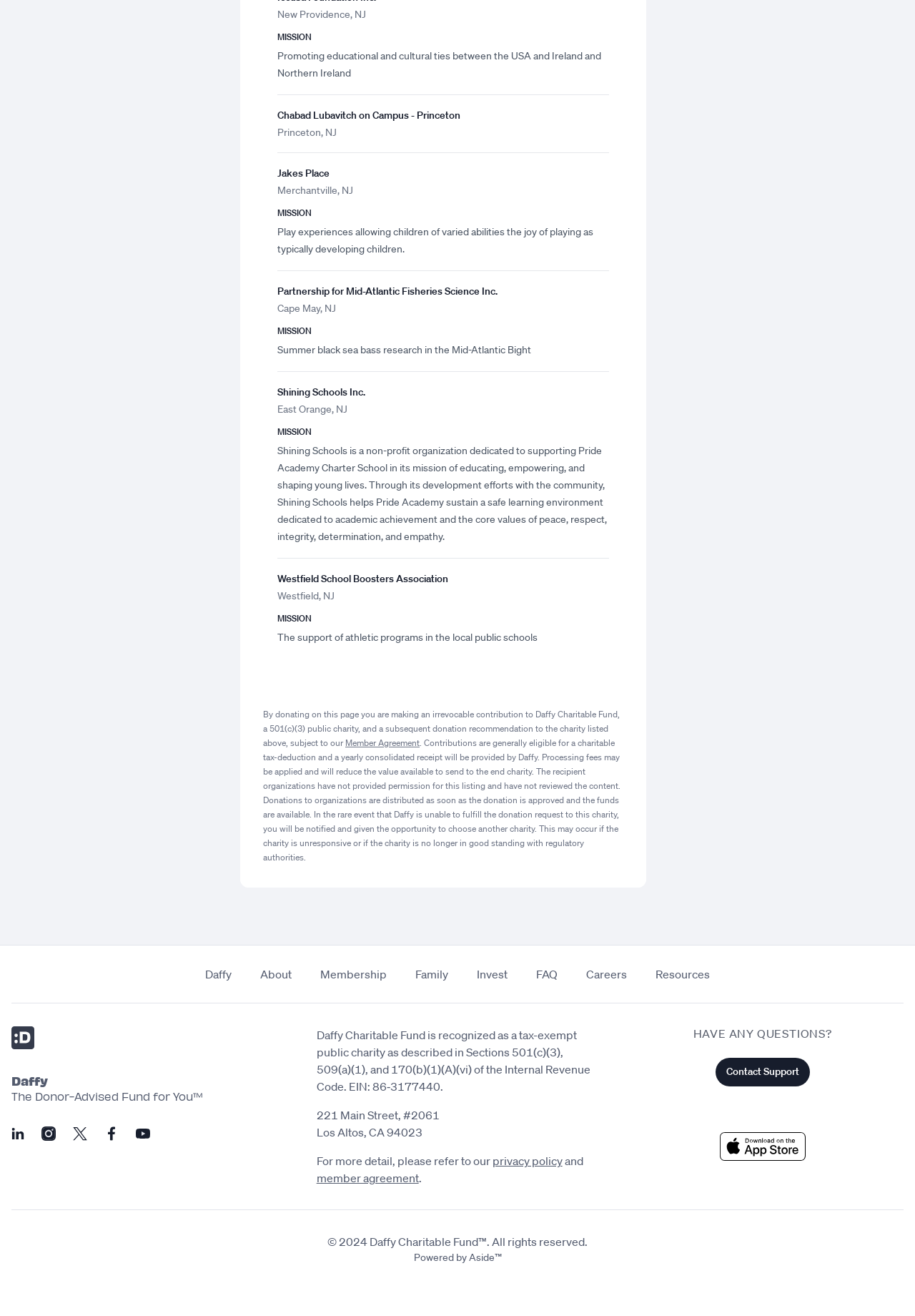Find the bounding box coordinates of the element you need to click on to perform this action: 'Read the mission statement of Jakes Place'. The coordinates should be represented by four float values between 0 and 1, in the format [left, top, right, bottom].

[0.303, 0.152, 0.666, 0.167]